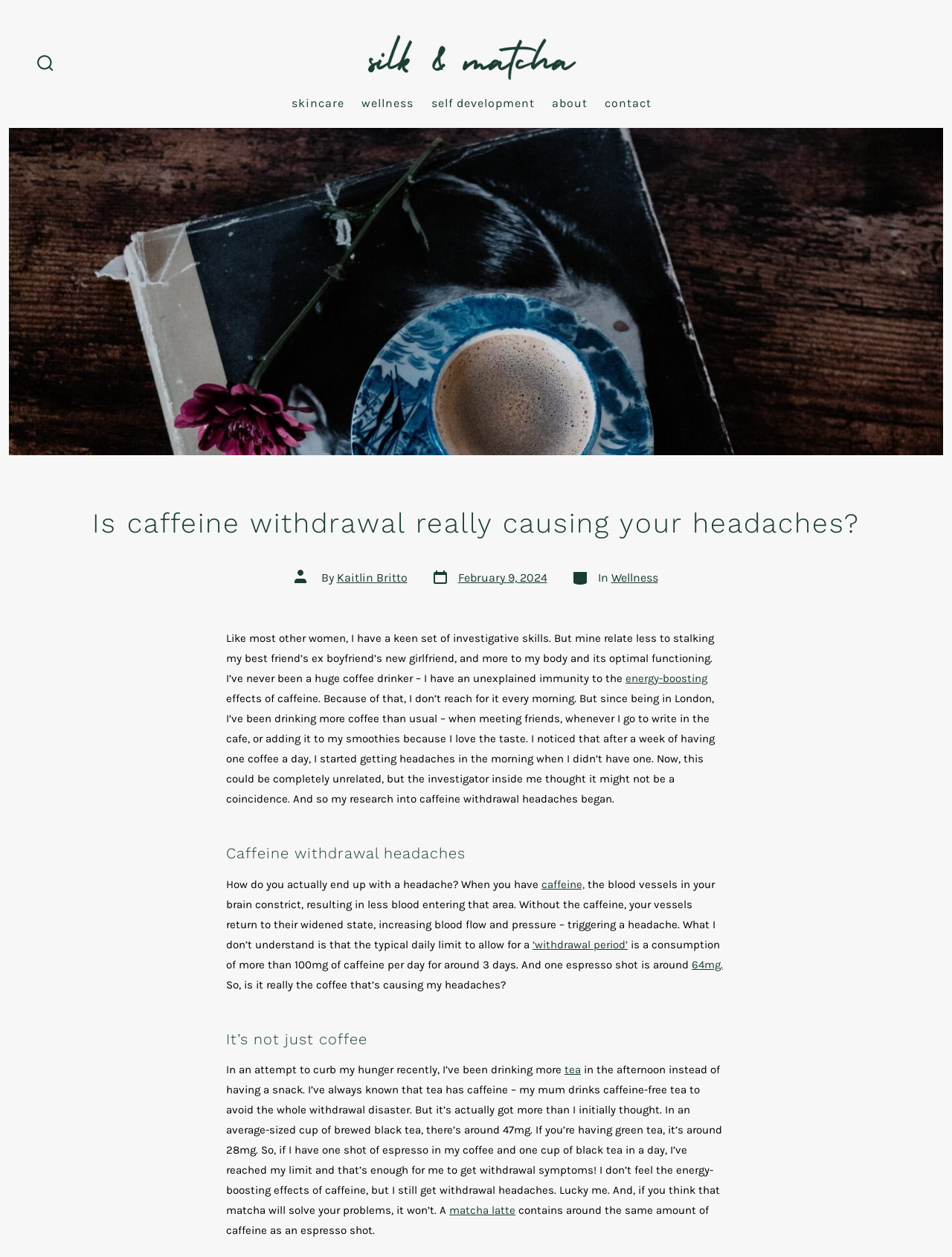Please determine the bounding box coordinates of the element's region to click for the following instruction: "Check the post date".

[0.453, 0.452, 0.575, 0.468]